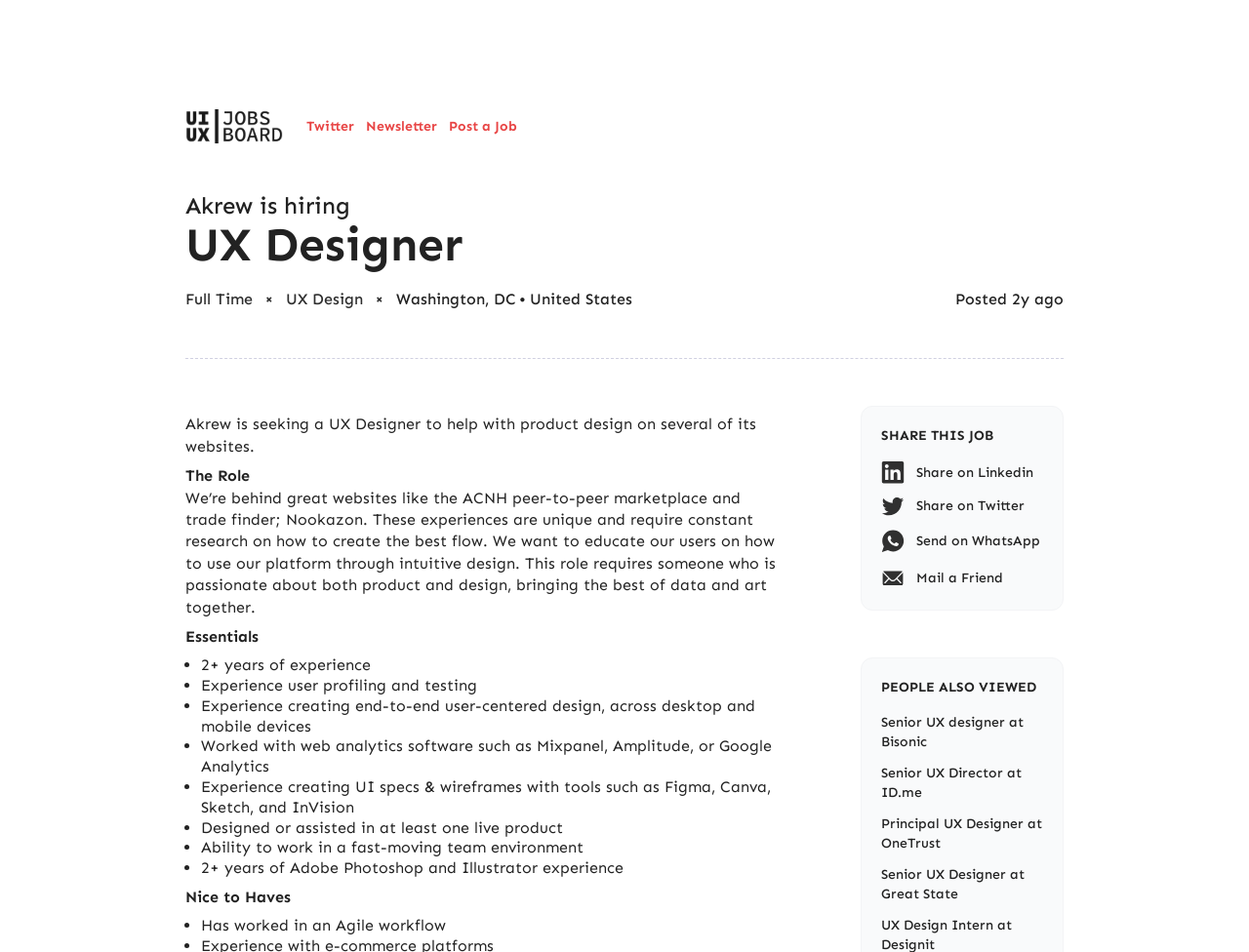Provide a one-word or short-phrase answer to the question:
What is the company hiring a UX Designer?

Akrew